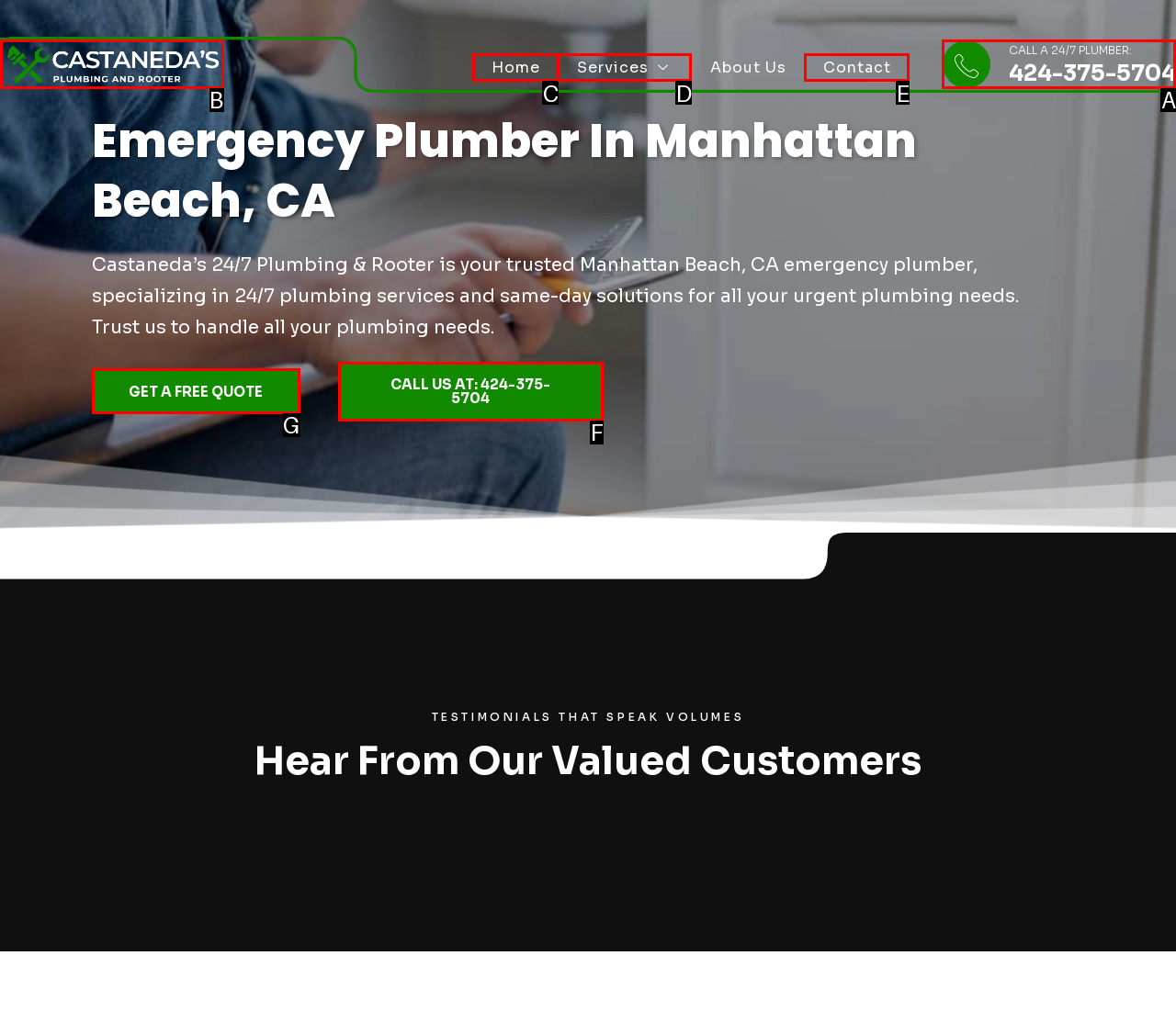Select the letter of the UI element that best matches: Get a Free Quote
Answer with the letter of the correct option directly.

G